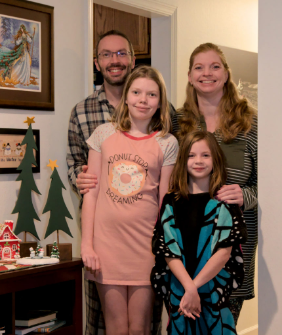What is the atmosphere of the image?
Observe the image and answer the question with a one-word or short phrase response.

Warm and festive